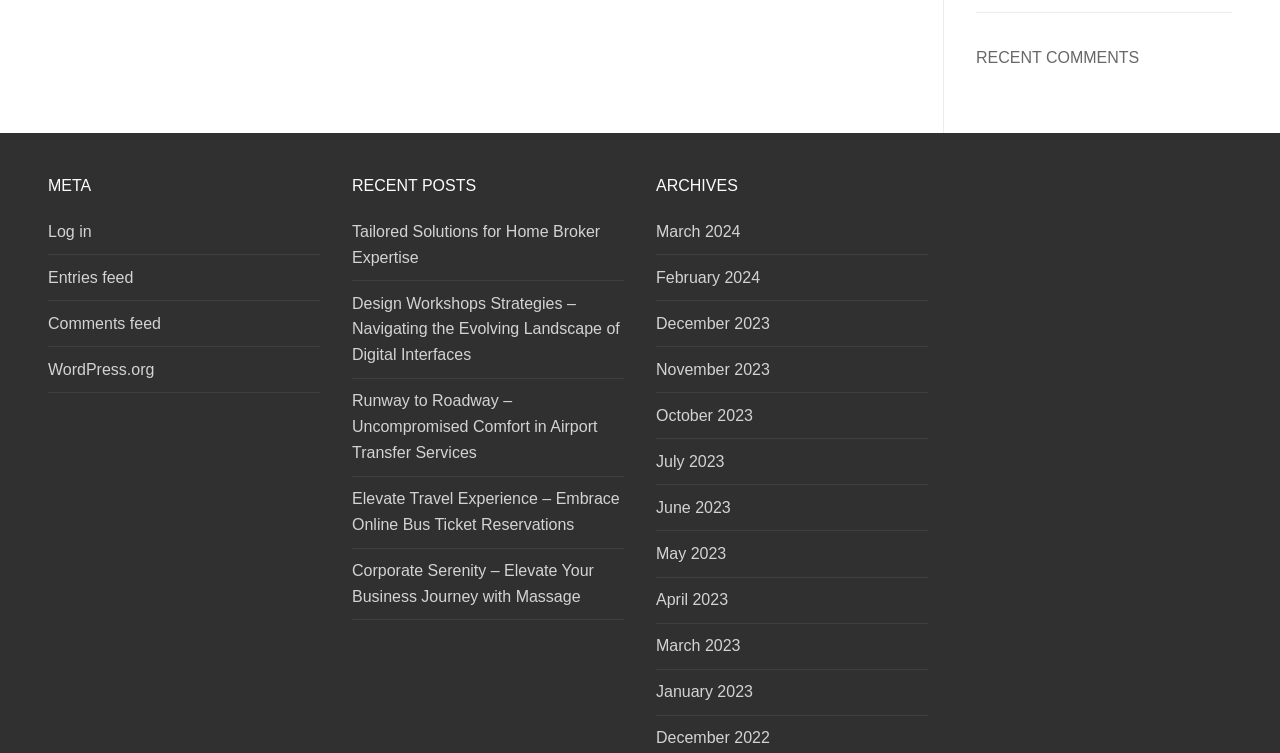Kindly determine the bounding box coordinates for the clickable area to achieve the given instruction: "Read the post 'Tailored Solutions for Home Broker Expertise'".

[0.275, 0.29, 0.488, 0.373]